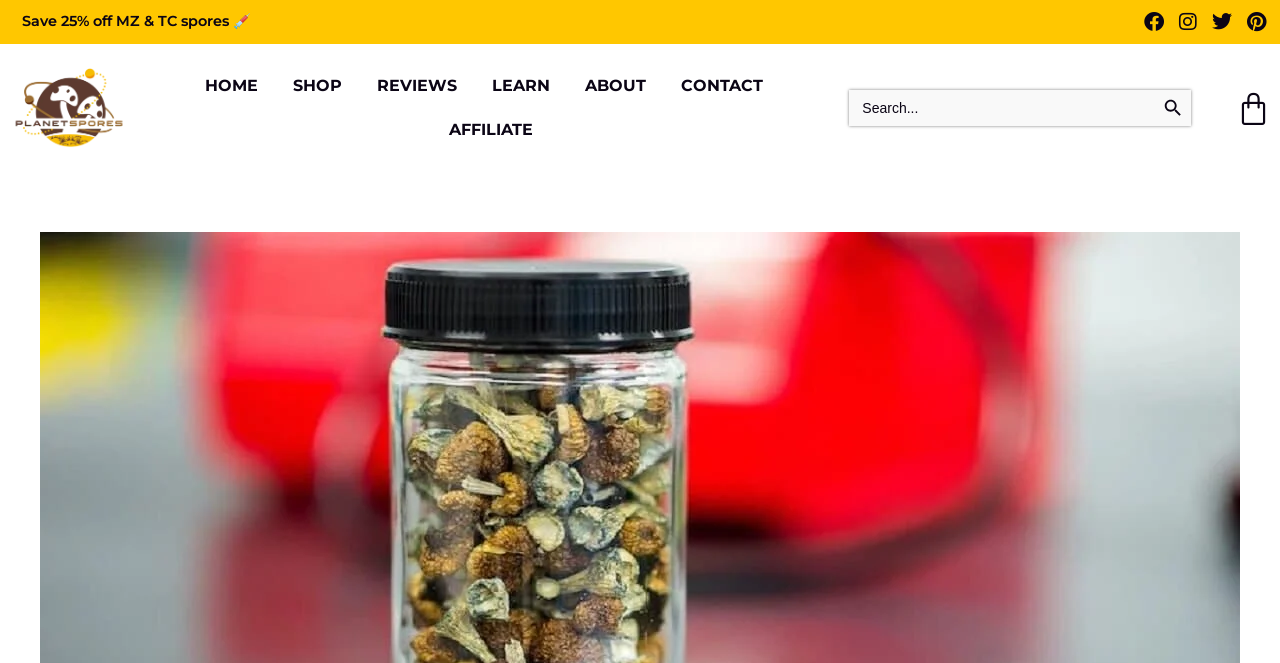Using the webpage screenshot, find the UI element described by Search Button. Provide the bounding box coordinates in the format (top-left x, top-left y, bottom-right x, bottom-right y), ensuring all values are floating point numbers between 0 and 1.

[0.902, 0.136, 0.931, 0.19]